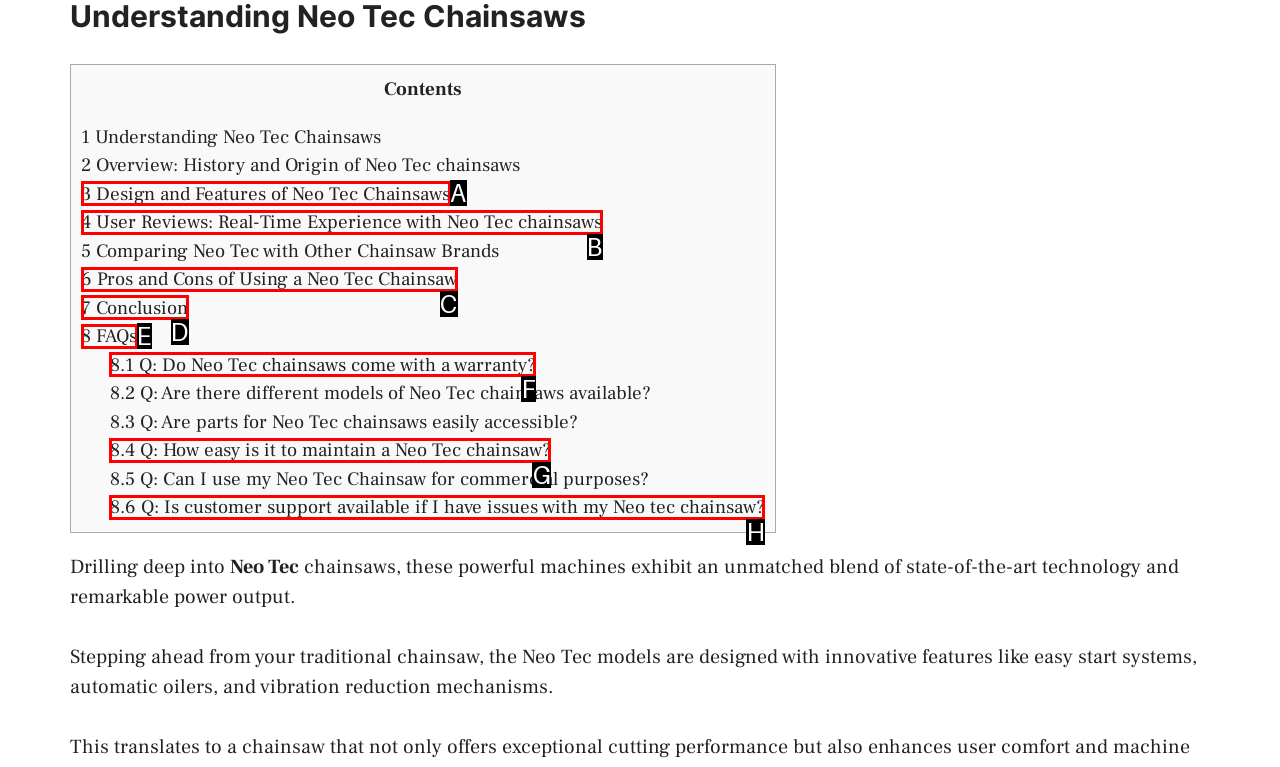Match the description: 8 FAQs to the correct HTML element. Provide the letter of your choice from the given options.

E